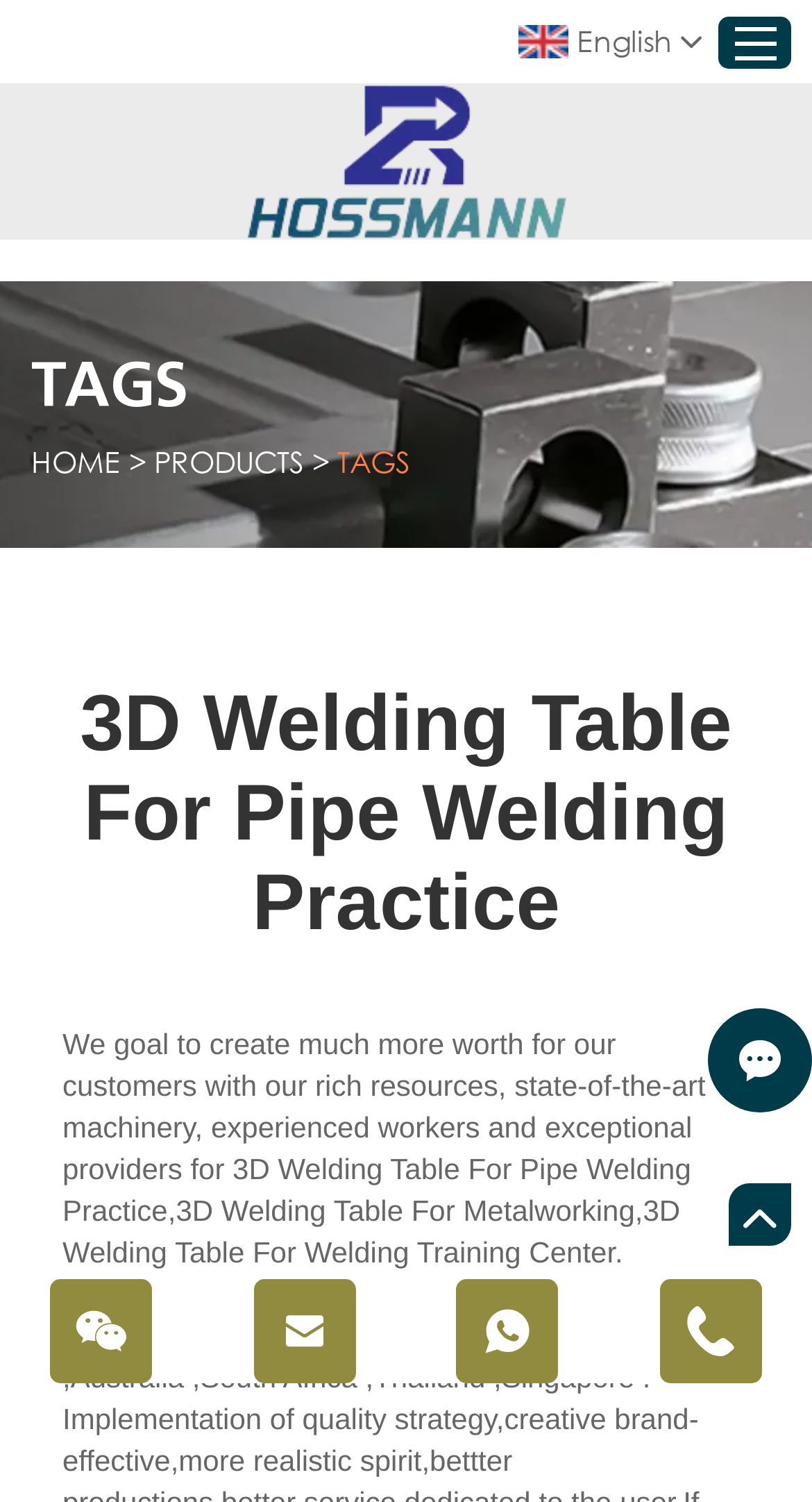Using the provided element description, identify the bounding box coordinates as (top-left x, top-left y, bottom-right x, bottom-right y). Ensure all values are between 0 and 1. Description: title="Hebei Hossmann Industrial Equipment Co.,Ltd"

[0.304, 0.055, 0.696, 0.16]